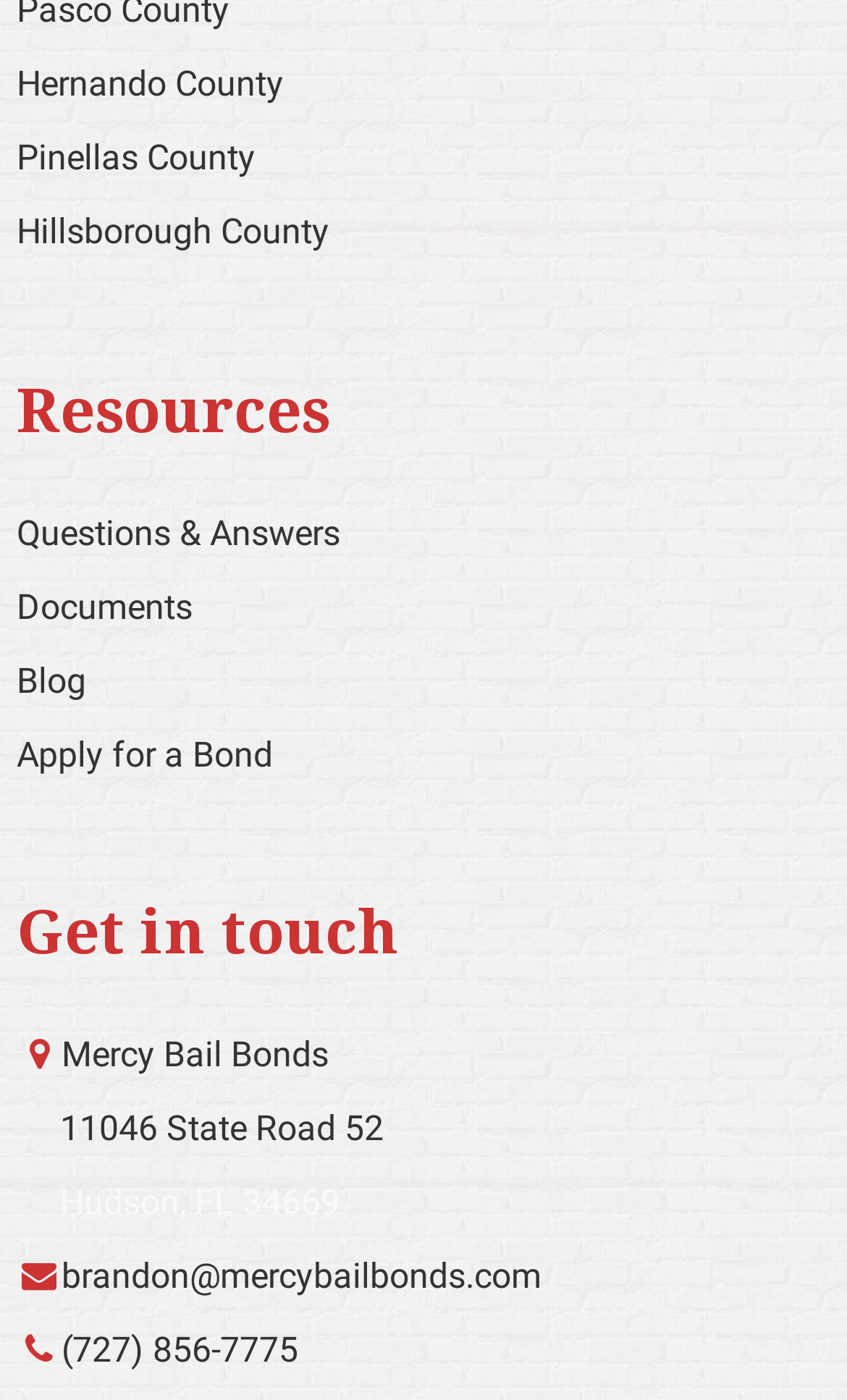How can I contact Mercy Bail Bonds by phone?
Based on the content of the image, thoroughly explain and answer the question.

I found the phone number of Mercy Bail Bonds by looking at the link '(727) 856-7775'.